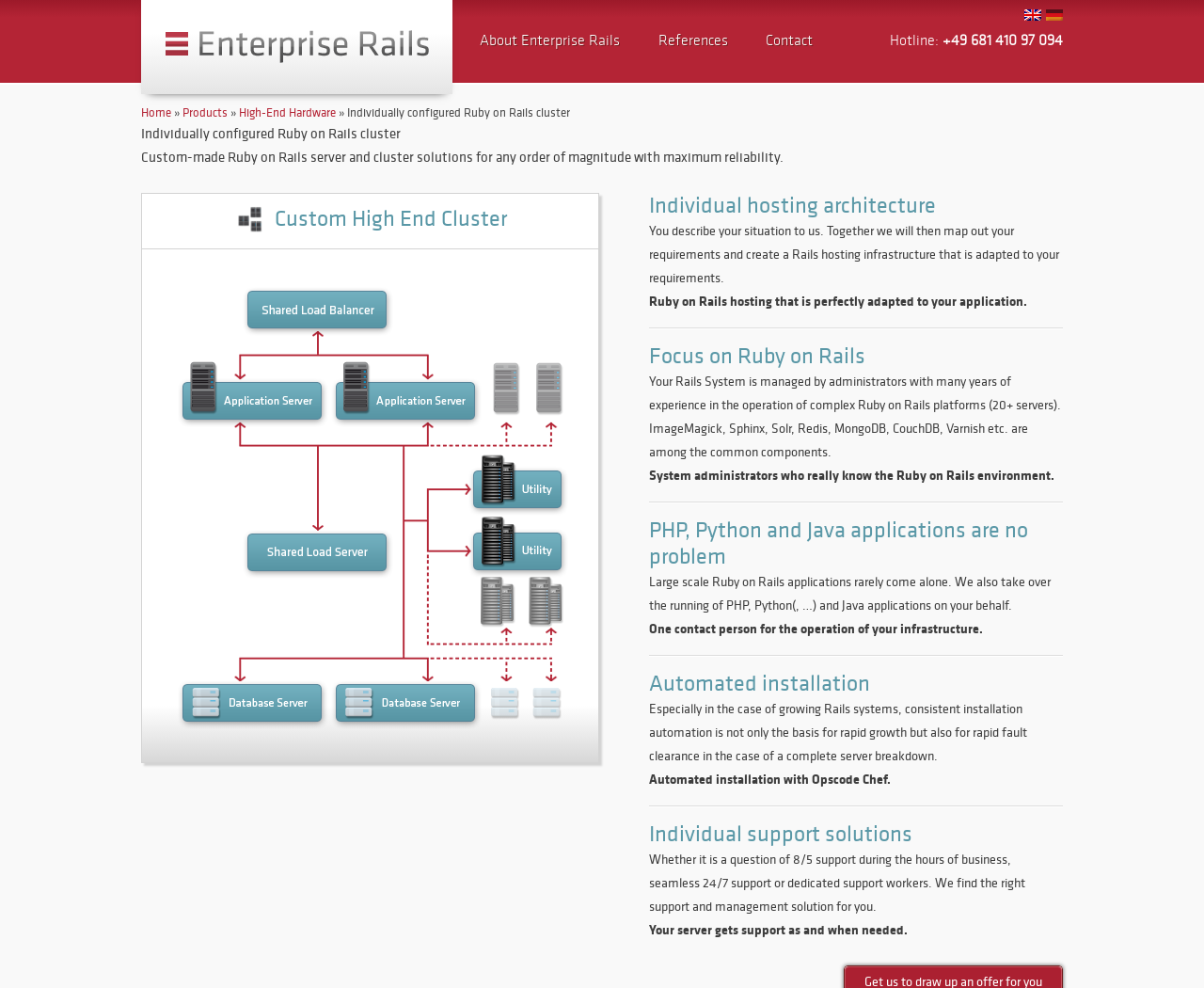Find the bounding box coordinates of the area that needs to be clicked in order to achieve the following instruction: "Contact support". The coordinates should be specified as four float numbers between 0 and 1, i.e., [left, top, right, bottom].

[0.628, 0.027, 0.683, 0.057]